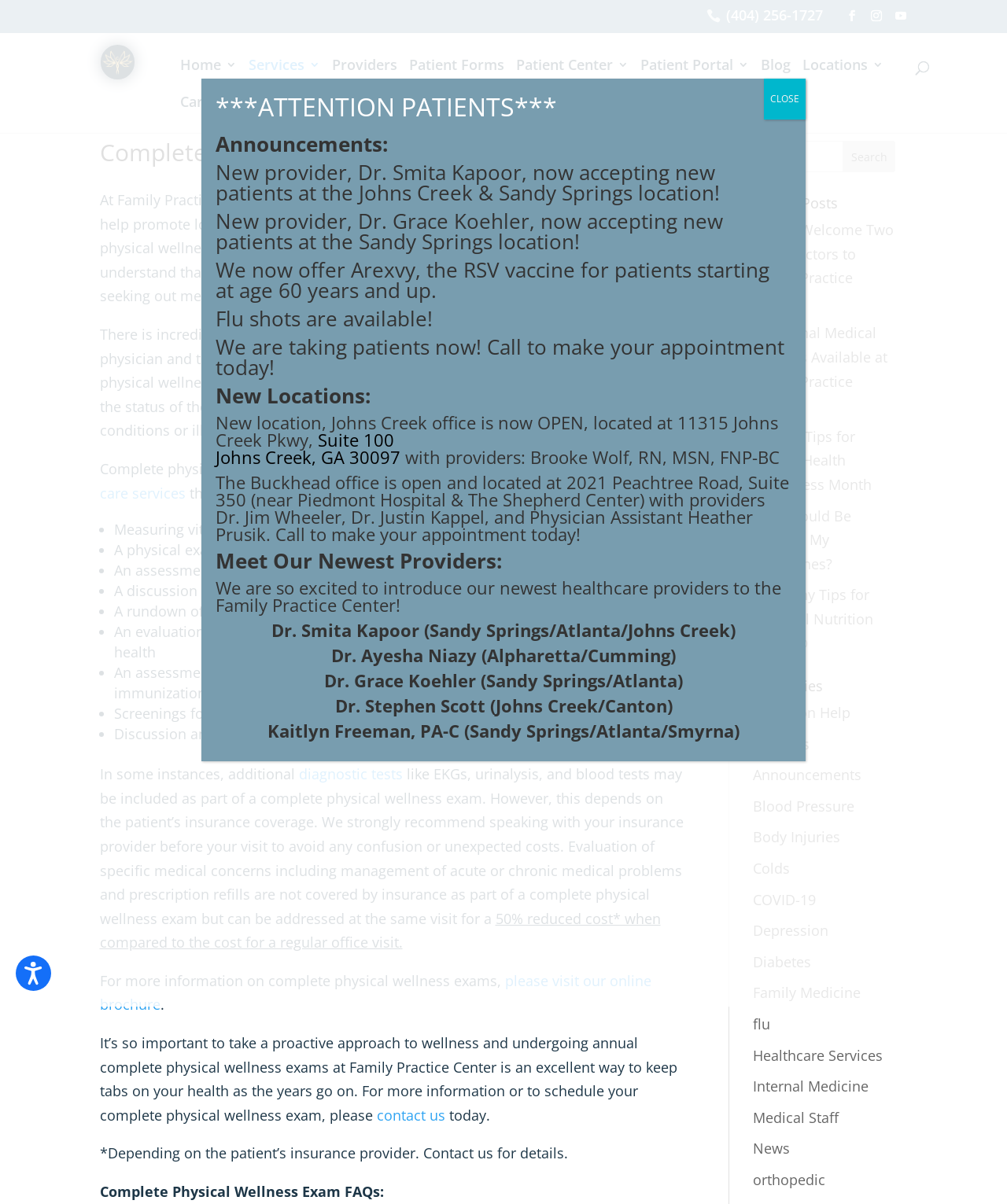Bounding box coordinates are to be given in the format (top-left x, top-left y, bottom-right x, bottom-right y). All values must be floating point numbers between 0 and 1. Provide the bounding box coordinate for the UI element described as: (404) 256-1727

[0.717, 0.005, 0.817, 0.02]